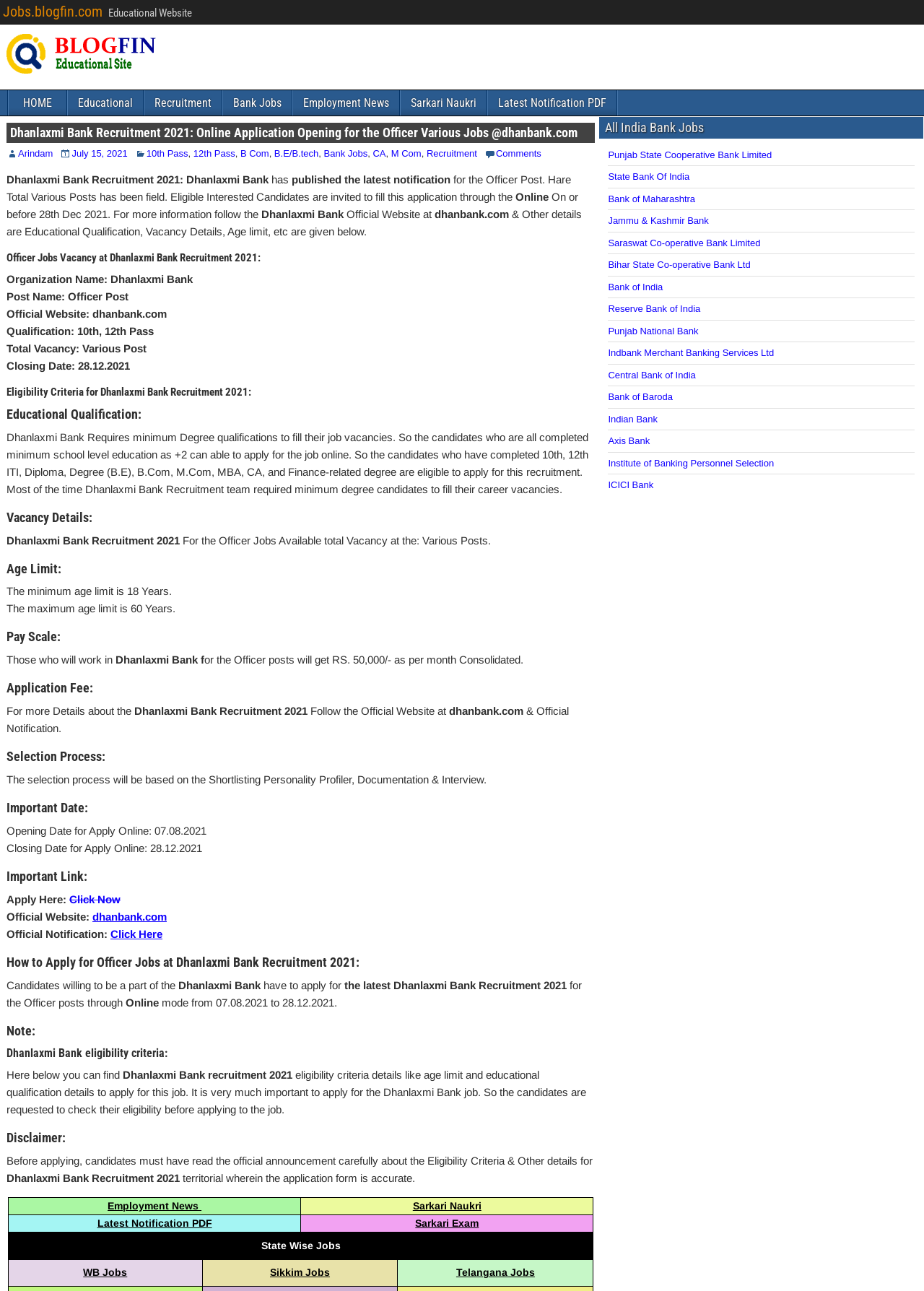Can you extract the primary headline text from the webpage?

Dhanlaxmi Bank Recruitment 2021: Online Application Opening for the Officer Various Jobs @dhanbank.com